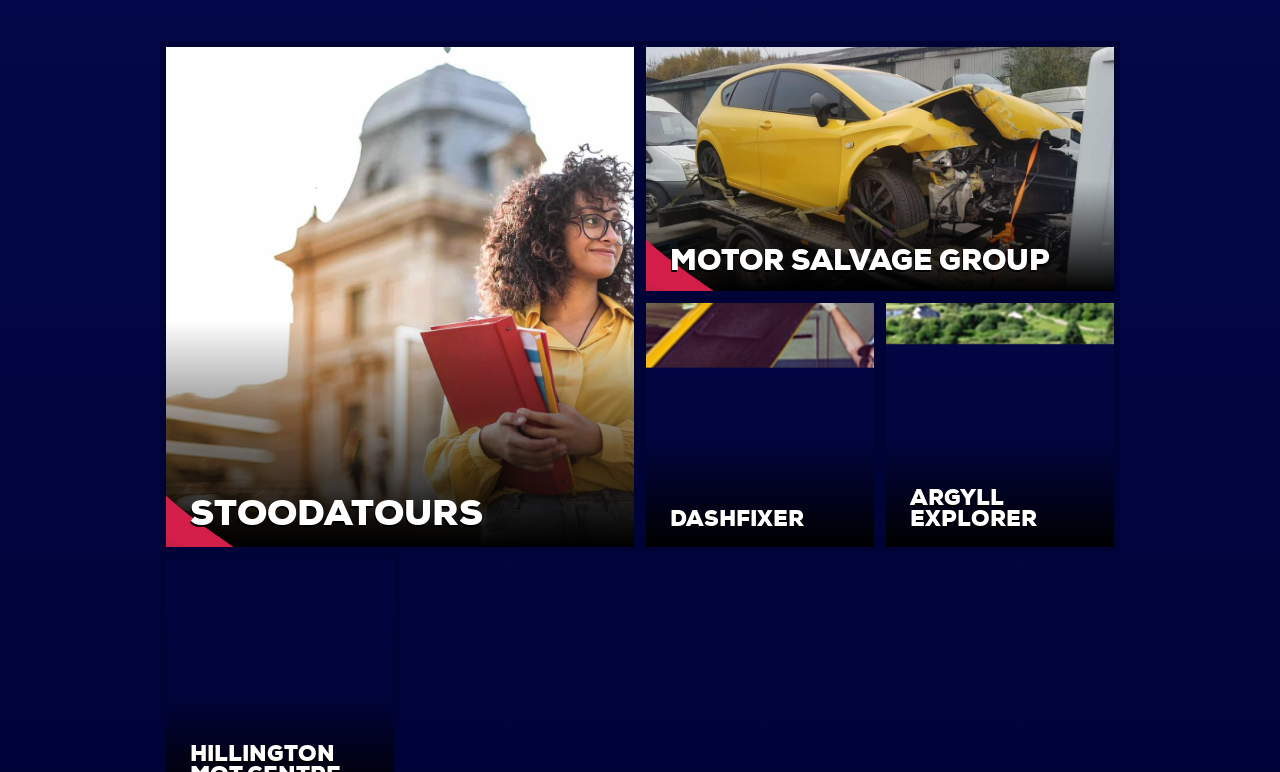What is the business explored in Argyll & Bute?
Answer the question in a detailed and comprehensive manner.

From the heading 'A student tours business in Argyll & Bute explores a new brand identity & logo design', we can infer that the business explored in Argyll & Bute is a student tours business.